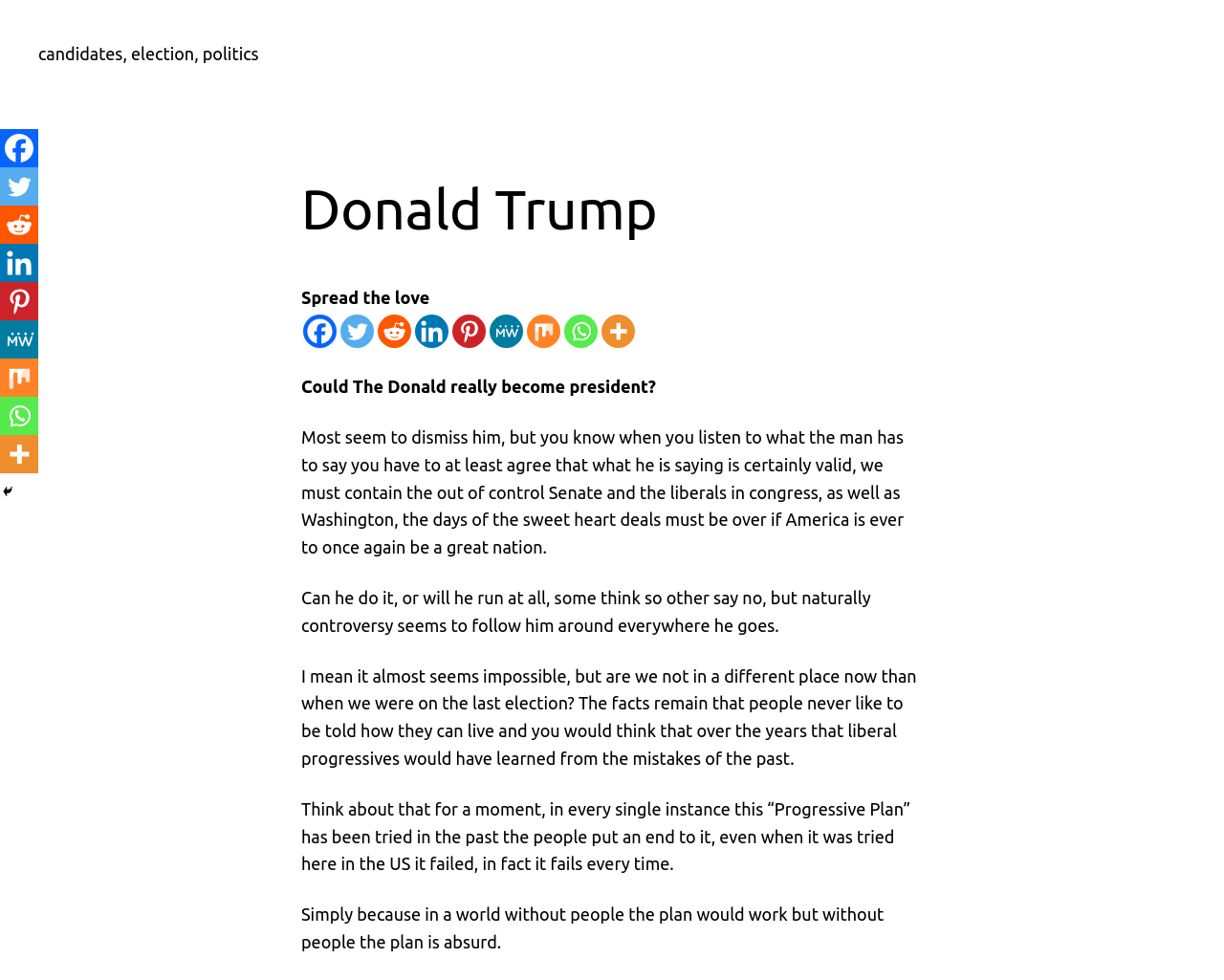Can you pinpoint the bounding box coordinates for the clickable element required for this instruction: "Click on the Facebook link"? The coordinates should be four float numbers between 0 and 1, i.e., [left, top, right, bottom].

[0.248, 0.321, 0.275, 0.355]